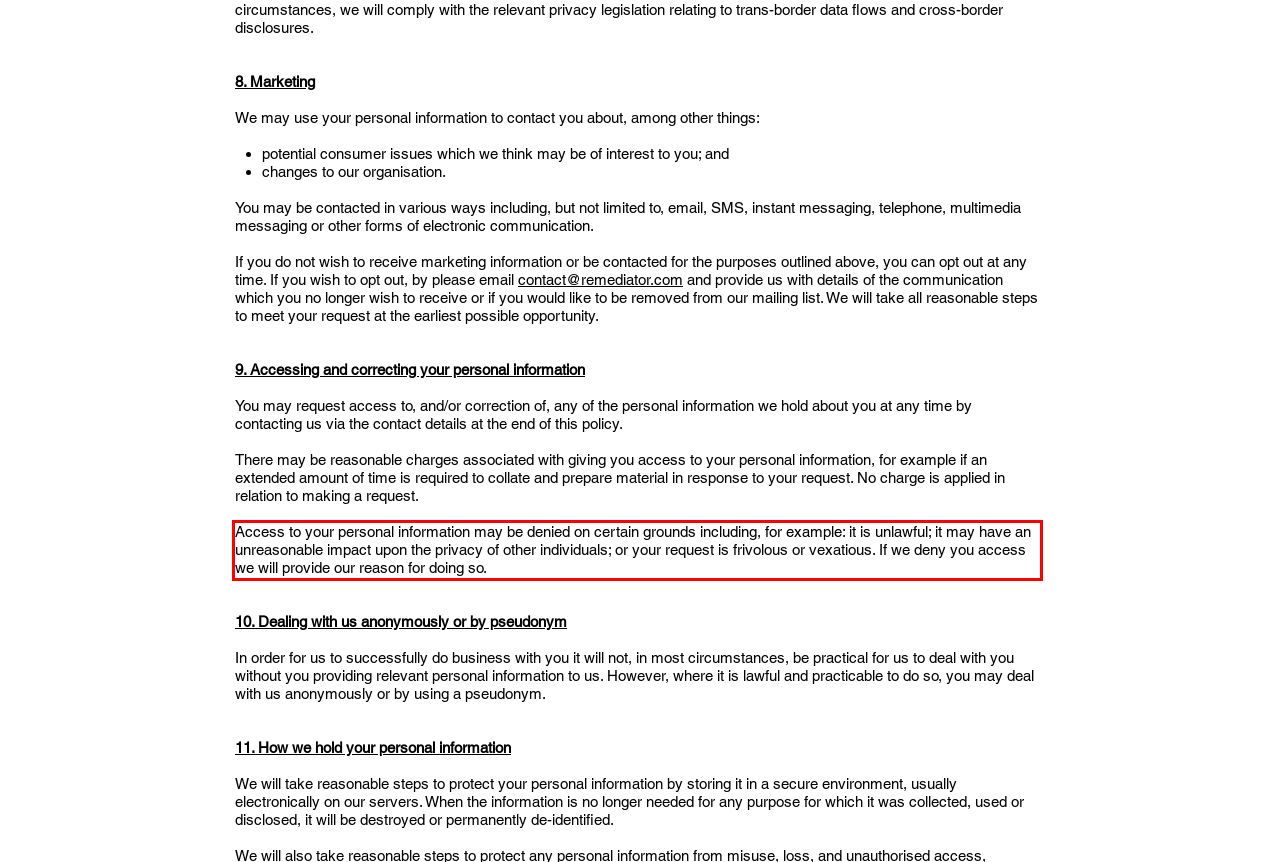Identify and extract the text within the red rectangle in the screenshot of the webpage.

Access to your personal information may be denied on certain grounds including, for example: it is unlawful; it may have an unreasonable impact upon the privacy of other individuals; or your request is frivolous or vexatious. If we deny you access we will provide our reason for doing so.